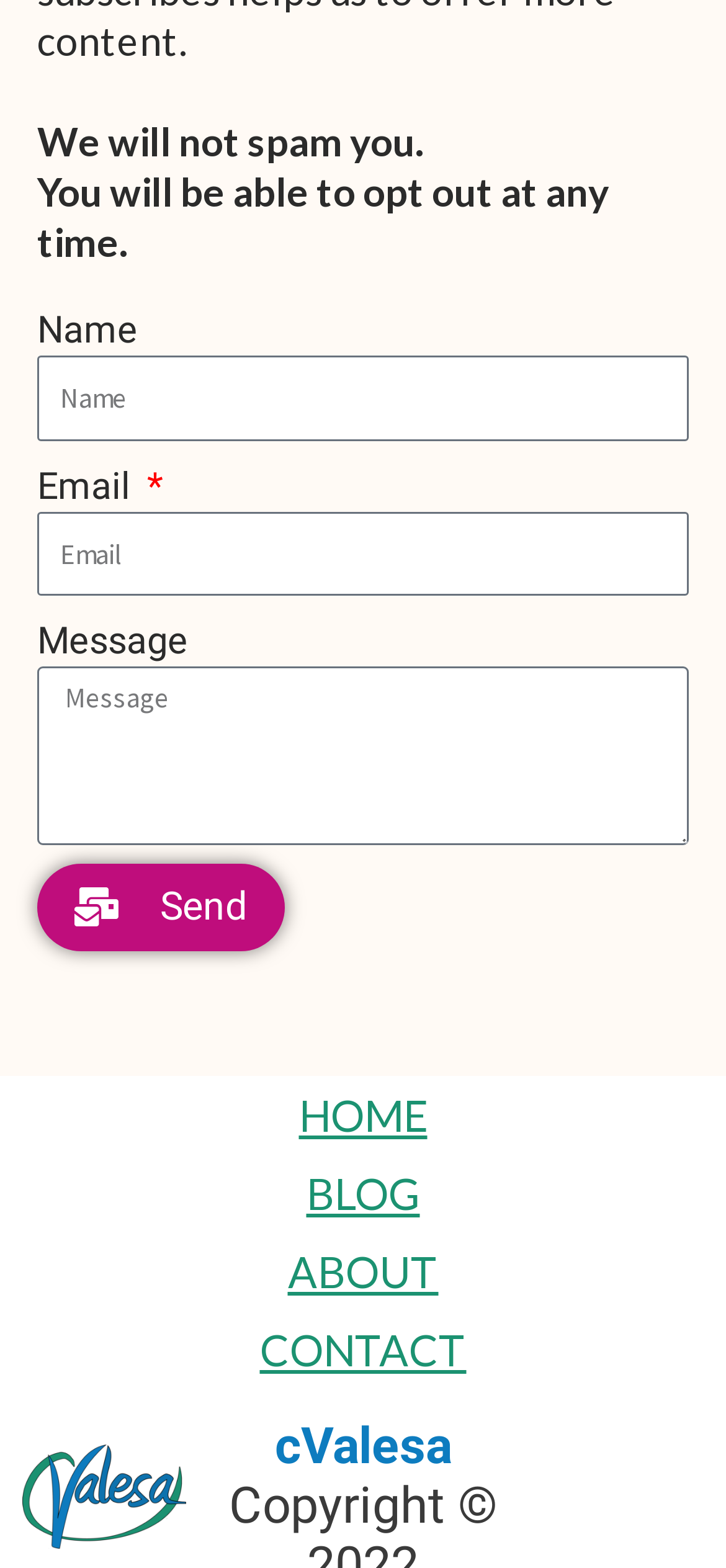What is the navigation section at the bottom of the page for?
From the details in the image, provide a complete and detailed answer to the question.

The navigation section contains links to 'HOME', 'BLOG', 'ABOUT', and 'CONTACT' pages, suggesting that it is used to navigate to other pages within the website.